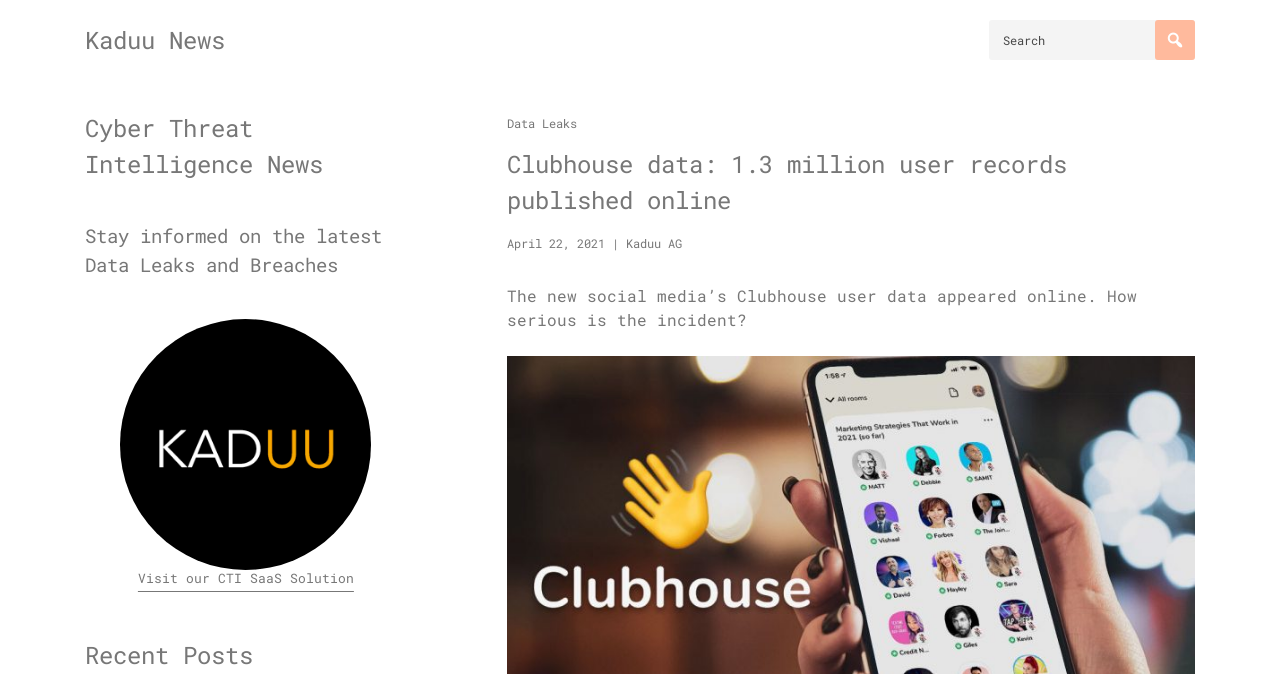Given the description of the UI element: "parent_node: Search for: aria-label="Search"", predict the bounding box coordinates in the form of [left, top, right, bottom], with each value being a float between 0 and 1.

[0.902, 0.03, 0.934, 0.089]